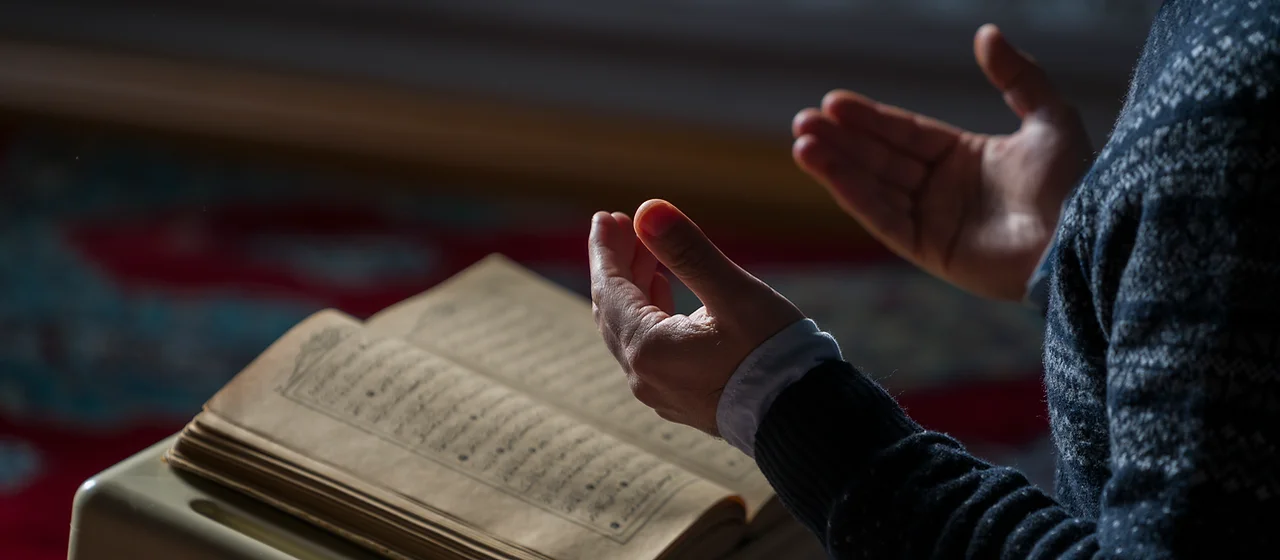Provide a comprehensive description of the image.

The image captures a serene moment of a person engaged in prayer, with their hands raised as a gesture of supplication. In the foreground, a partially open Quran lies on a surface, its pages revealing verses that are part of the holy text. The warm, soft lighting accentuates the details of the hands, highlighting the combination of reverence and devotion. The deep colors of the background suggest a calm and reflective atmosphere, embodying a transformative learning experience emphasized in the context of QARI, where students learn and grow spiritually and academically. This image symbolizes the deep connection to faith and the importance of memorizing sacred texts within the structured programs offered at the institution.